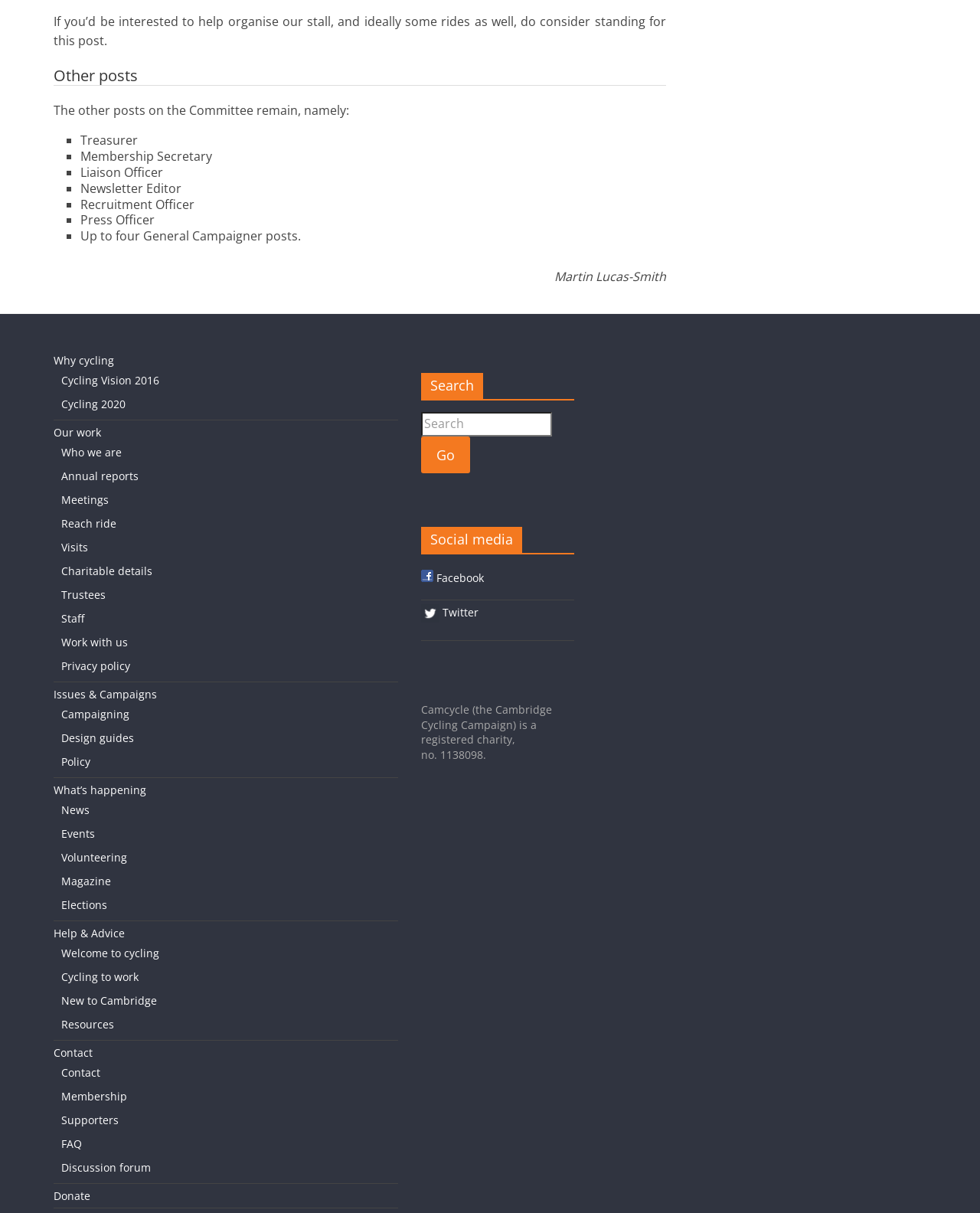What social media platforms are linked on the webpage?
Provide a thorough and detailed answer to the question.

The webpage has links to social media platforms in the complementary section, and the icons for Facebook and Twitter are visible, indicating that these two platforms are linked on the webpage.